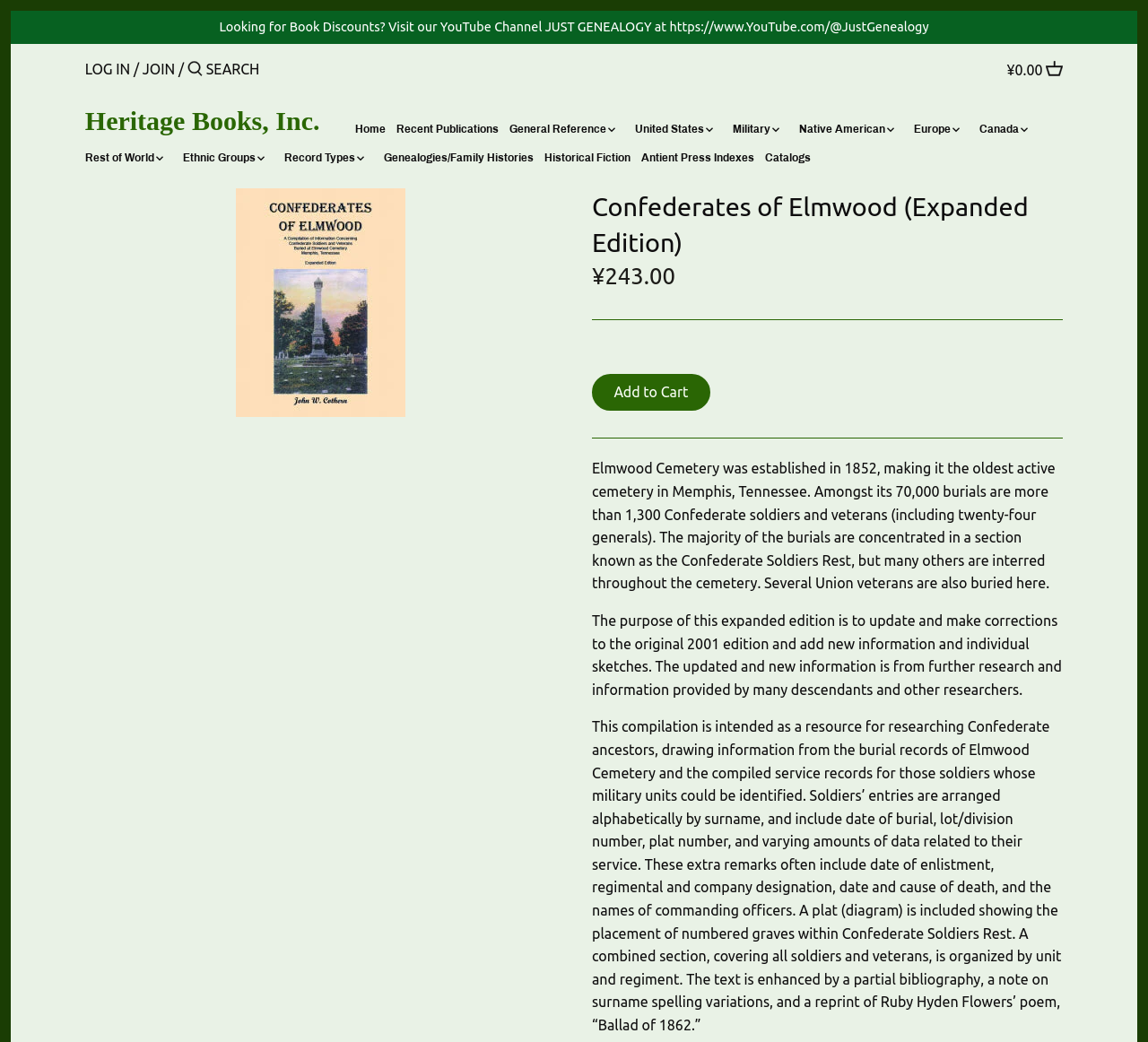Determine the primary headline of the webpage.

Confederates of Elmwood (Expanded Edition)